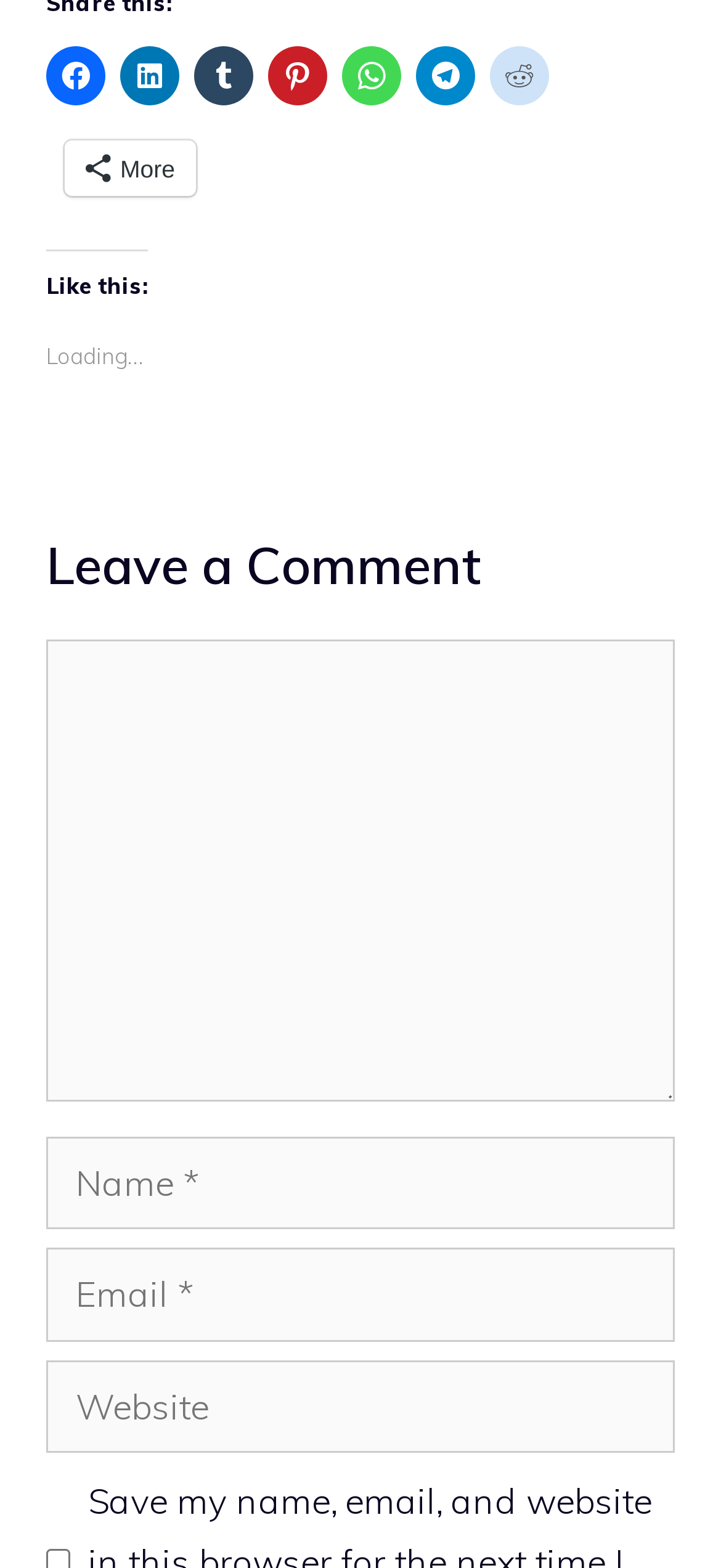Identify the bounding box coordinates of the region I need to click to complete this instruction: "Enter your name".

[0.064, 0.725, 0.936, 0.784]